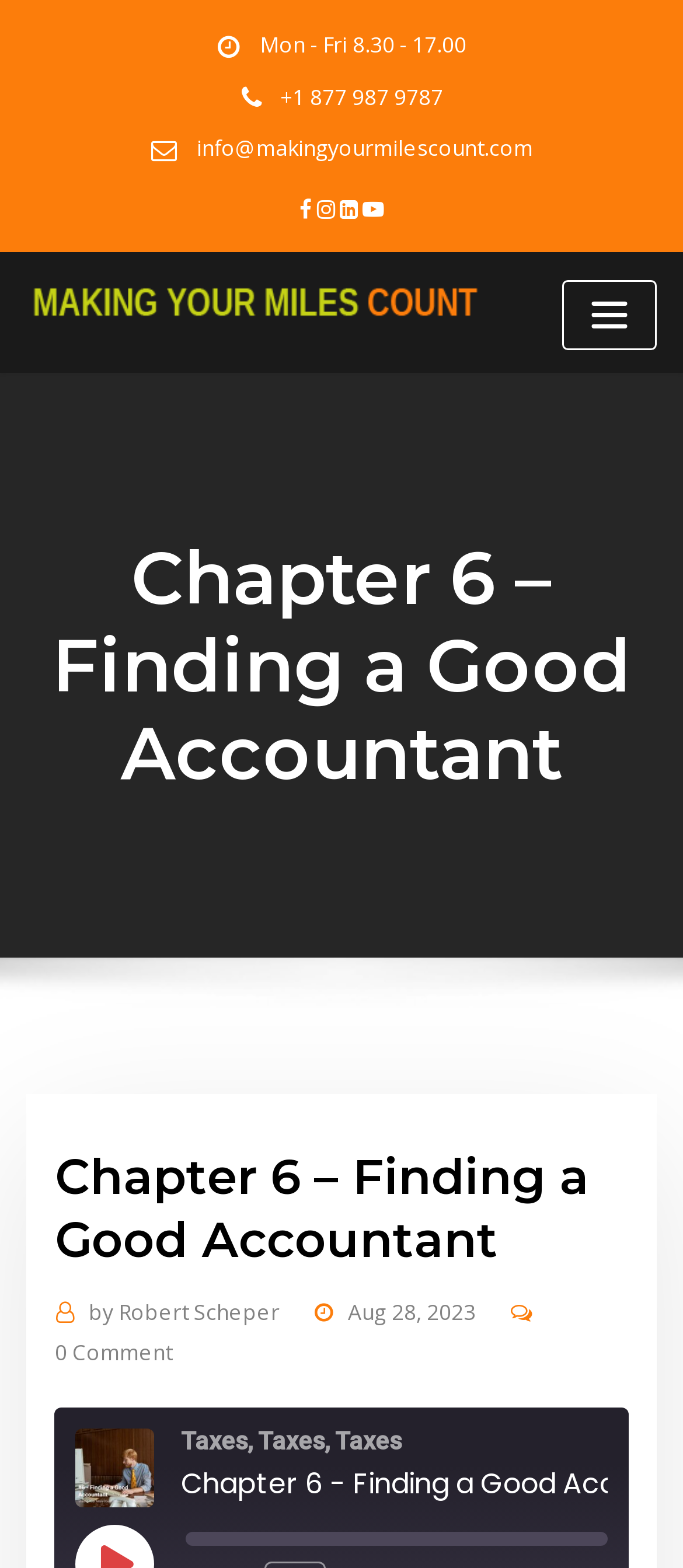Summarize the webpage in an elaborate manner.

The webpage is about Chapter 6 of "Making Your Miles Count", specifically focusing on "Finding a Good Accountant". At the top, there is a section with contact information, including office hours, phone number, and email address. Below this section, there are four social media links represented by icons.

The main title "Making Your Miles Count" is displayed prominently, accompanied by an image with the same text. A toggle navigation button is located to the right of the title.

The main content of the webpage is headed by "Chapter 6 – Finding a Good Accountant", which is followed by a subheading with the author's name, "by Robert Scheper", and the publication date, "Aug 28, 2023". There is also a link to comments, indicating that there are no comments yet.

Below the main content, there is an image with the caption "Taxes, Taxes, Taxes". At the very bottom of the page, there is a progress bar labeled "Seek", which appears to be a media player control.